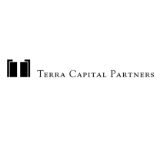Please analyze the image and provide a thorough answer to the question:
What is the mission of Summer Street Advisors?

The mission of Summer Street Advisors is understood by reading the surrounding content, which emphasizes collaboration with investor clients to enhance the value of commercial real estate assets.